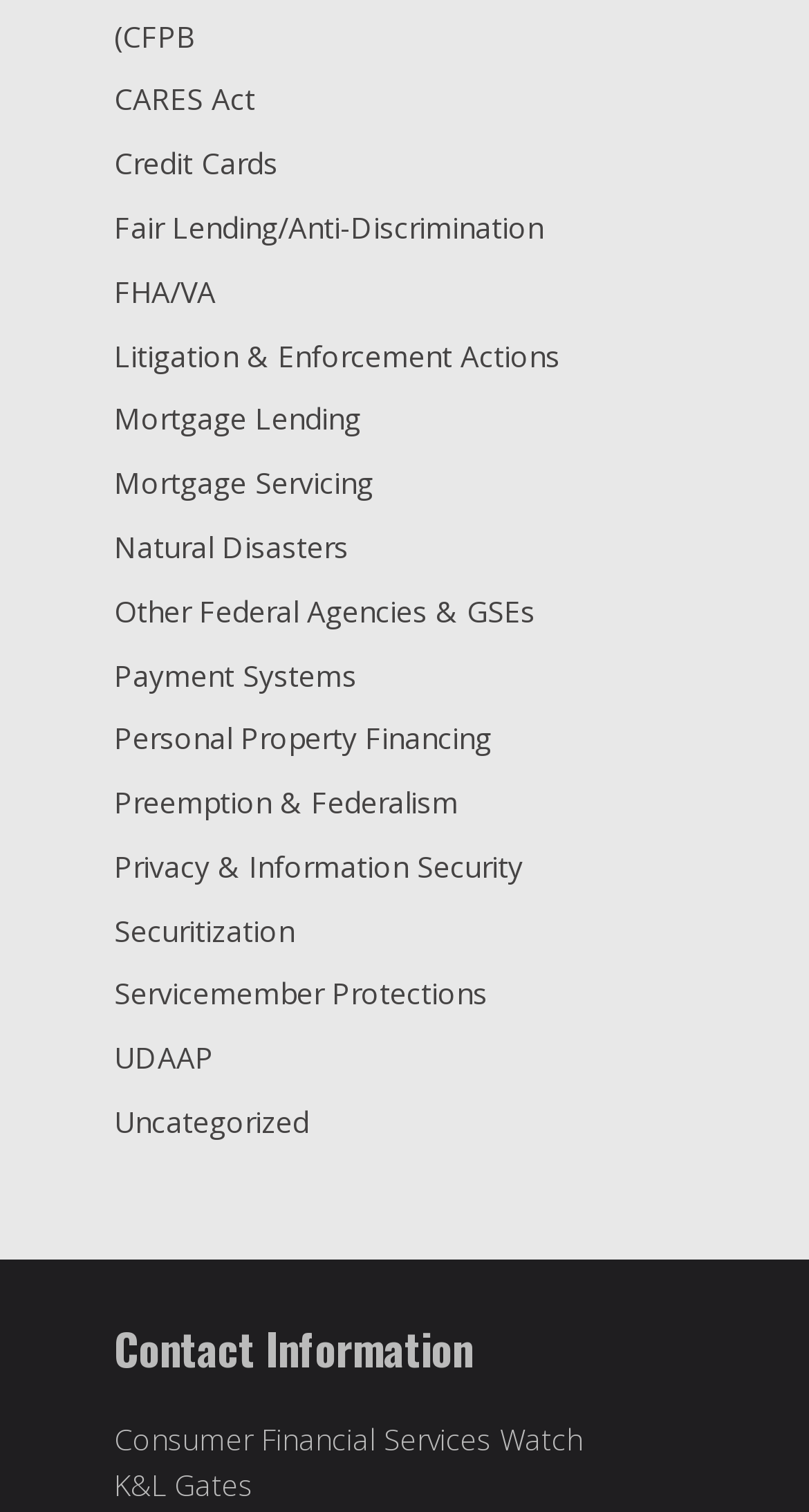Provide the bounding box coordinates of the area you need to click to execute the following instruction: "Click on CARES Act".

[0.141, 0.053, 0.315, 0.079]